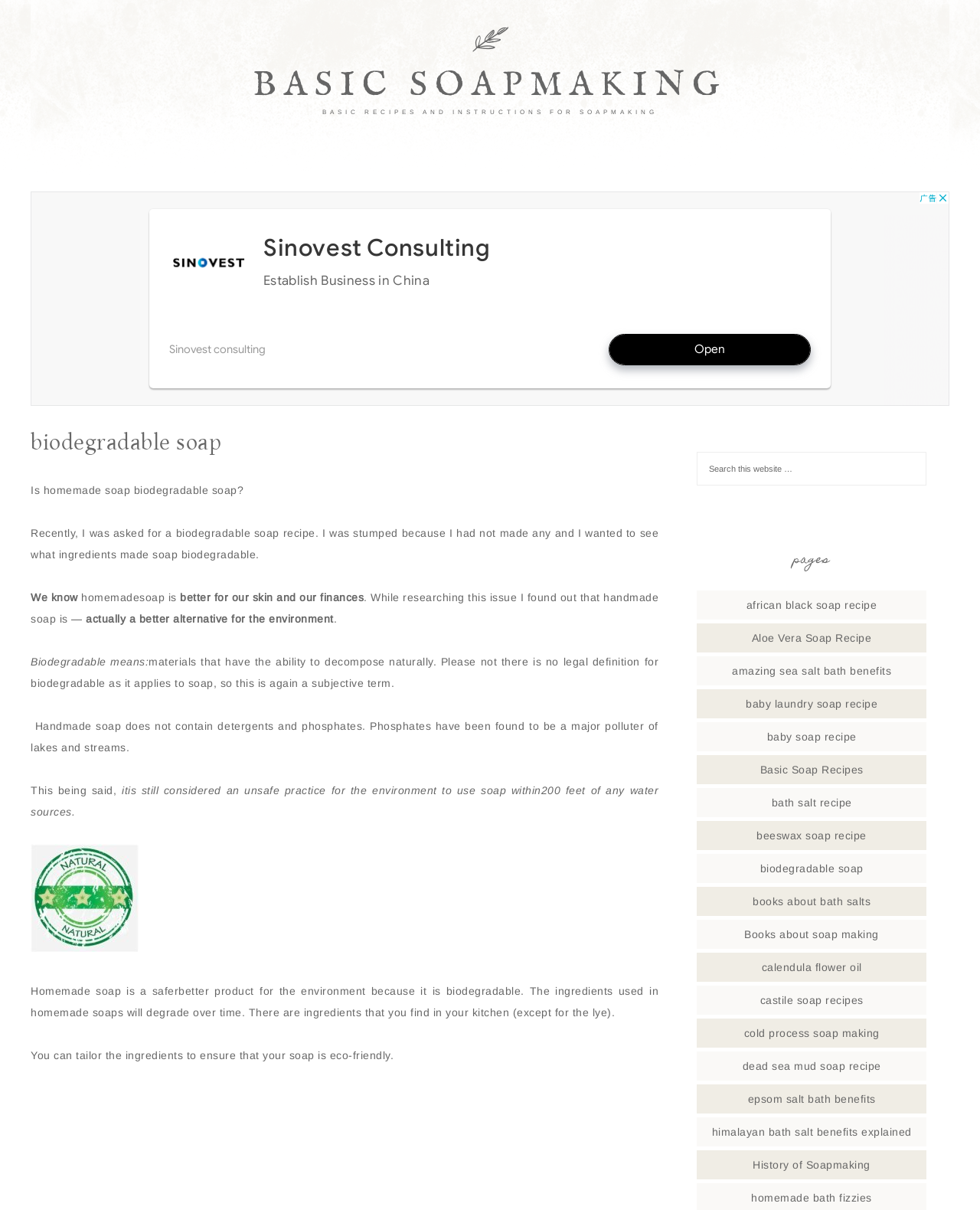Given the element description, predict the bounding box coordinates in the format (top-left x, top-left y, bottom-right x, bottom-right y), using floating point numbers between 0 and 1: cold process soap making

[0.759, 0.849, 0.897, 0.859]